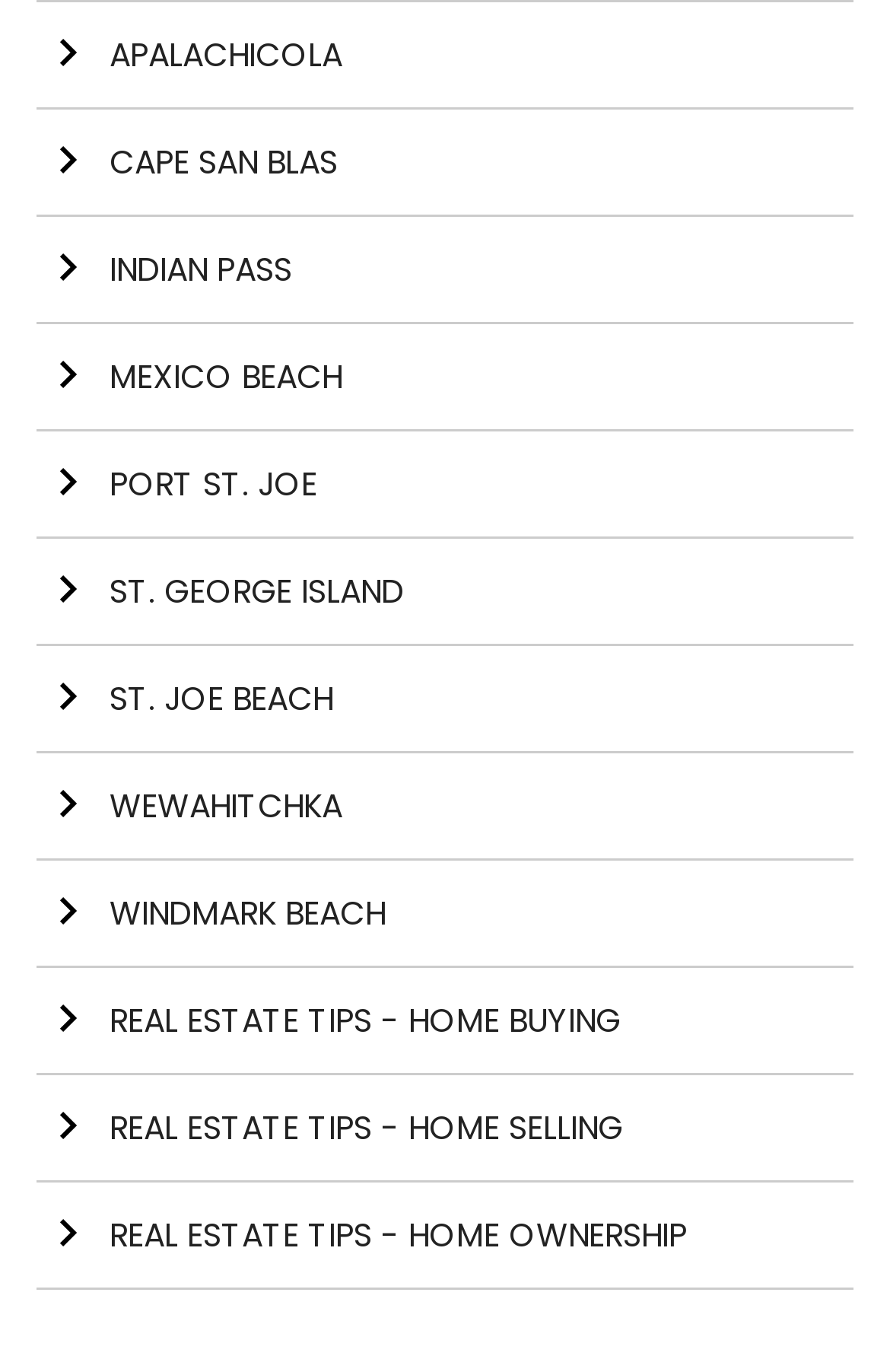How many real estate tip topics are there?
Based on the image, respond with a single word or phrase.

3